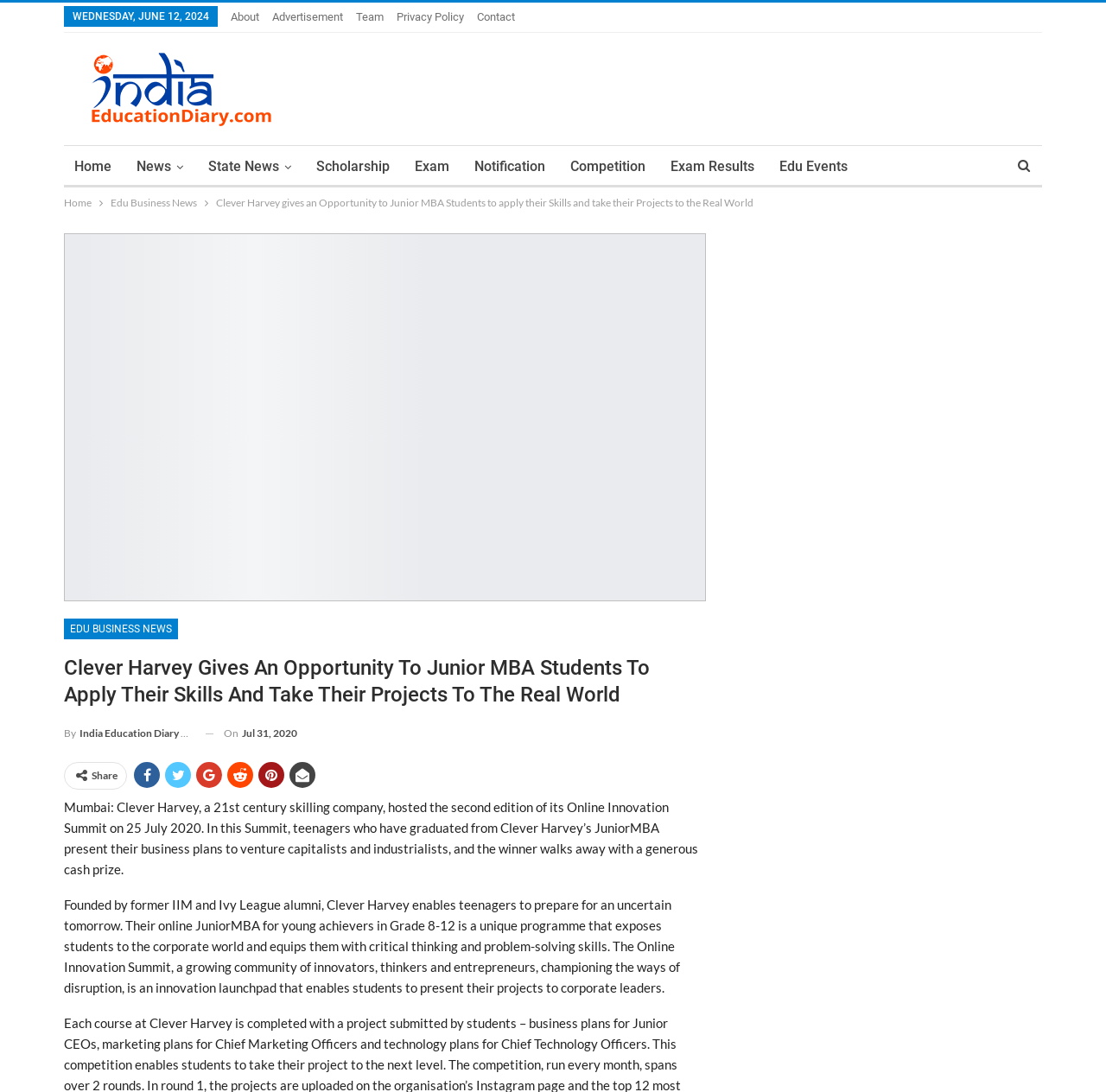Please locate the UI element described by "Scholarship" and provide its bounding box coordinates.

[0.277, 0.134, 0.362, 0.172]